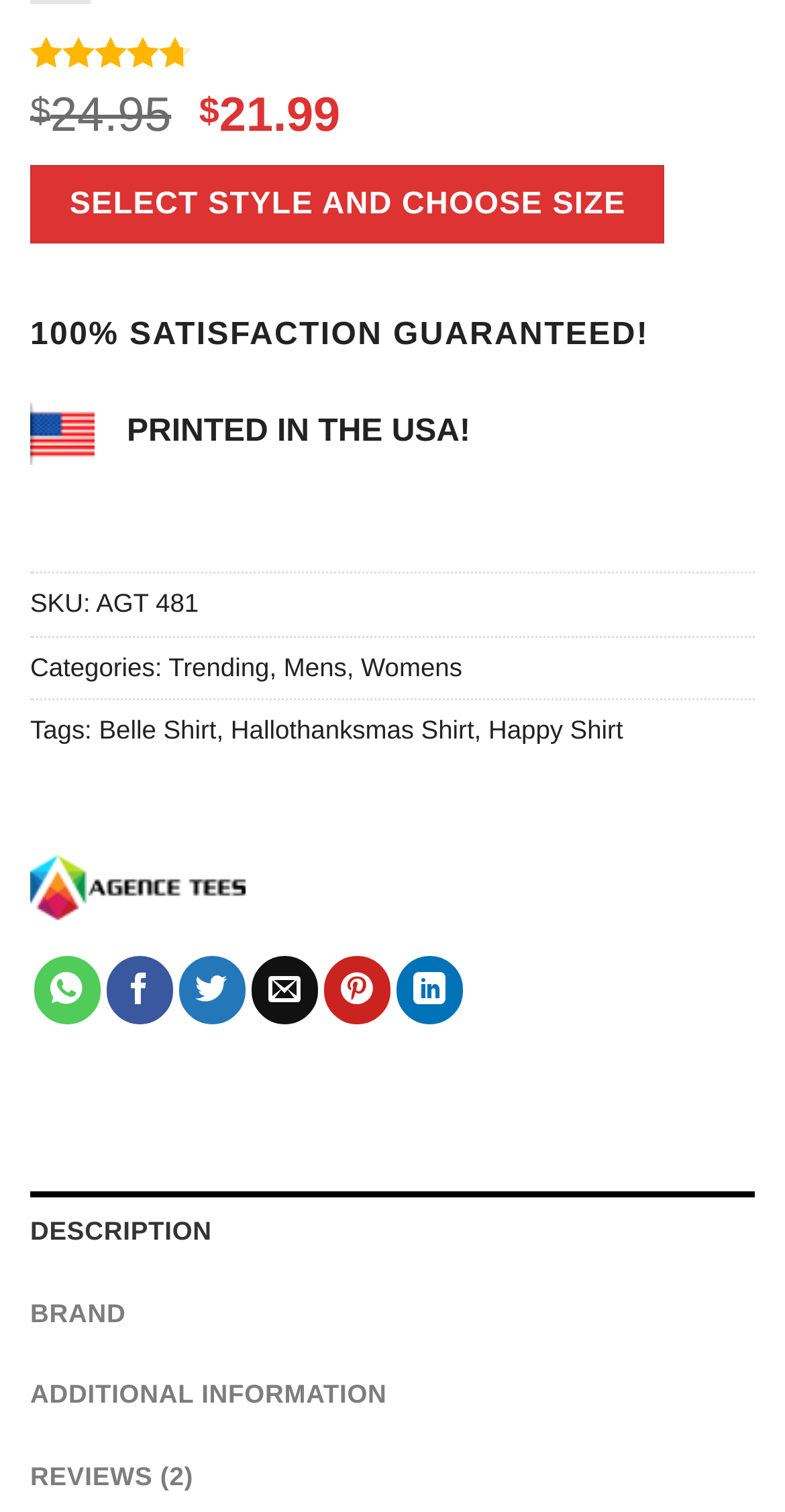Identify the bounding box of the UI component described as: "Additional information".

[0.038, 0.896, 0.962, 0.95]